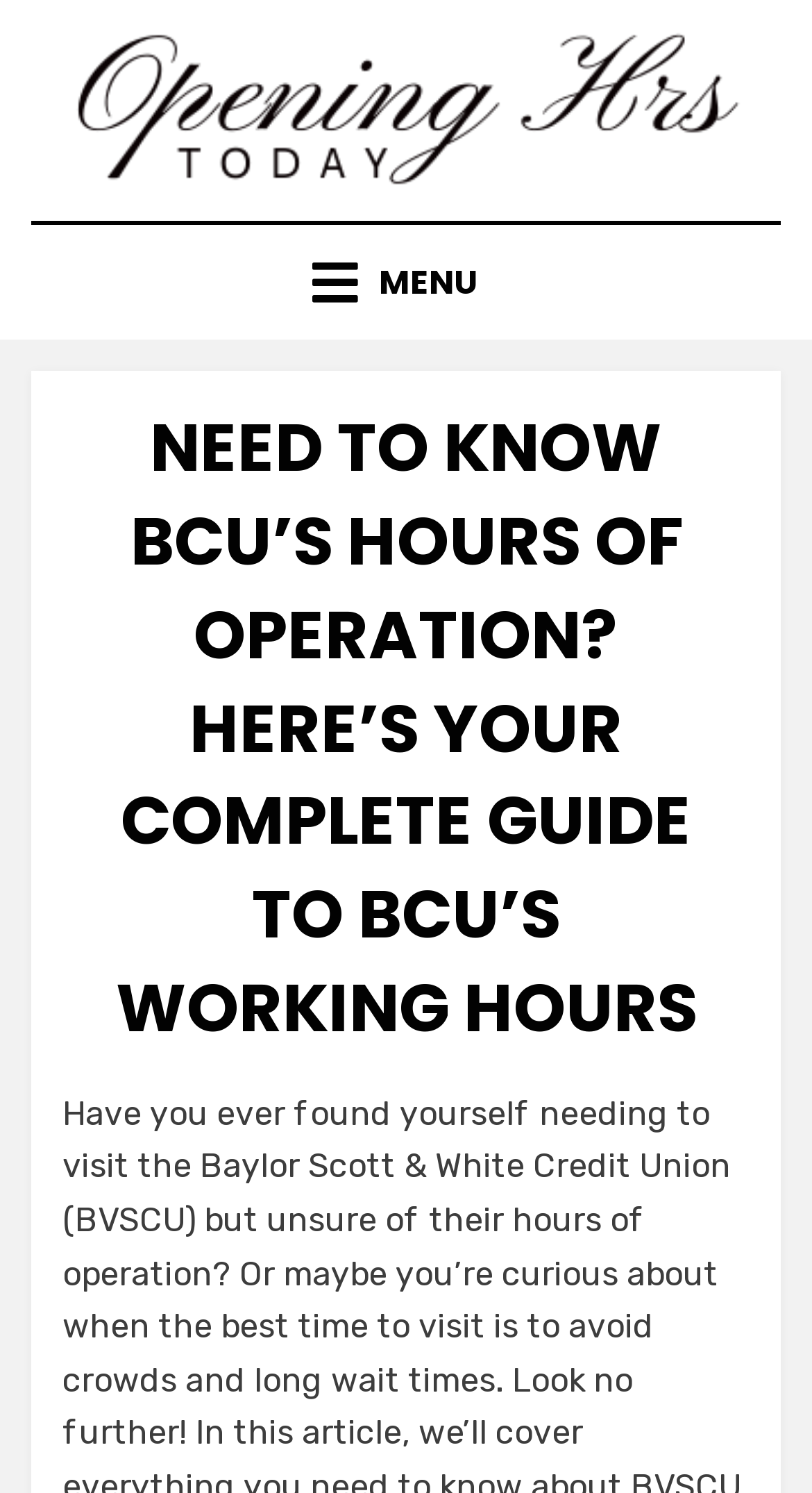What is the headline of the webpage?

NEED TO KNOW BCU’S HOURS OF OPERATION? HERE’S YOUR COMPLETE GUIDE TO BCU’S WORKING HOURS